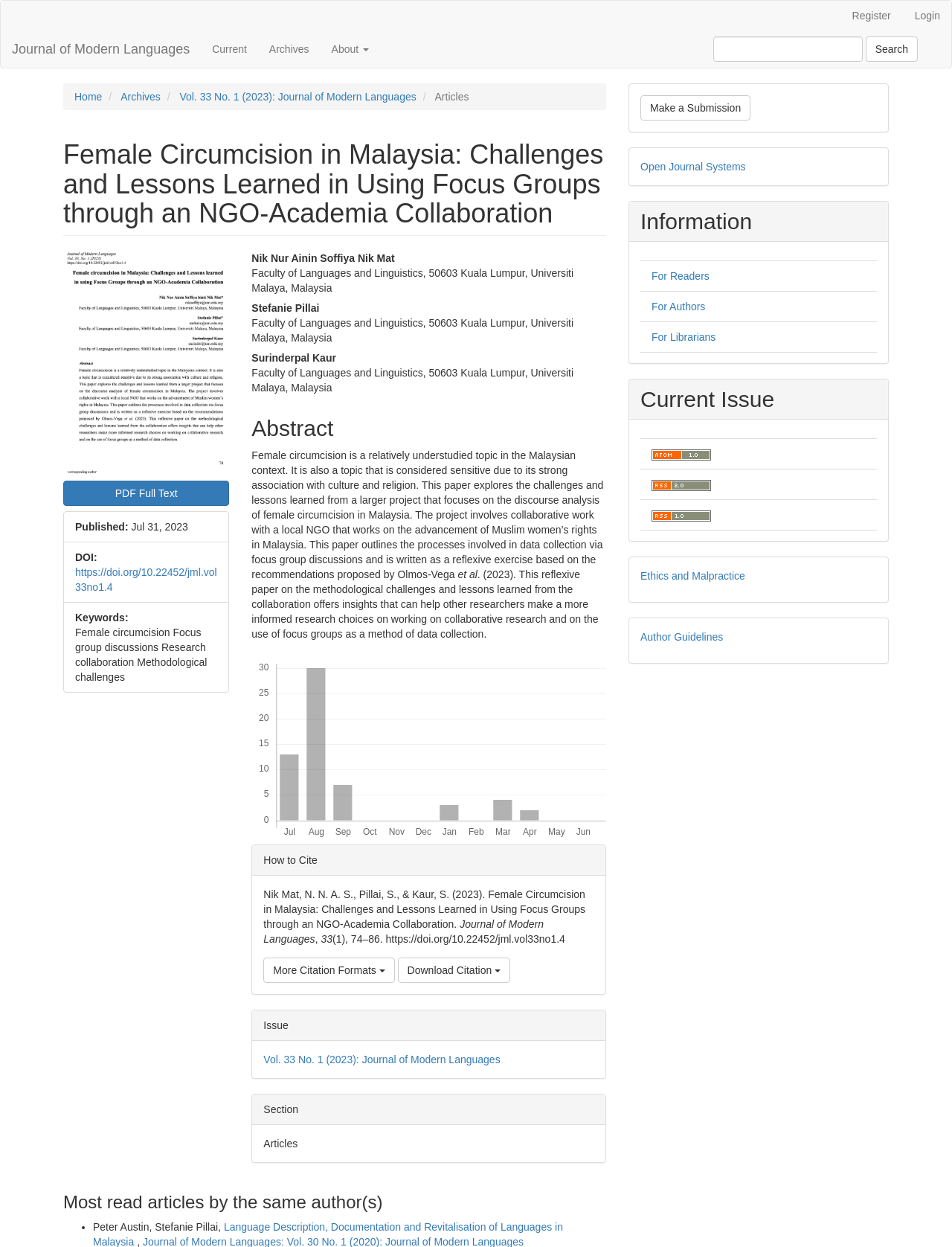Locate the bounding box coordinates of the item that should be clicked to fulfill the instruction: "Register for an account".

[0.883, 0.001, 0.947, 0.024]